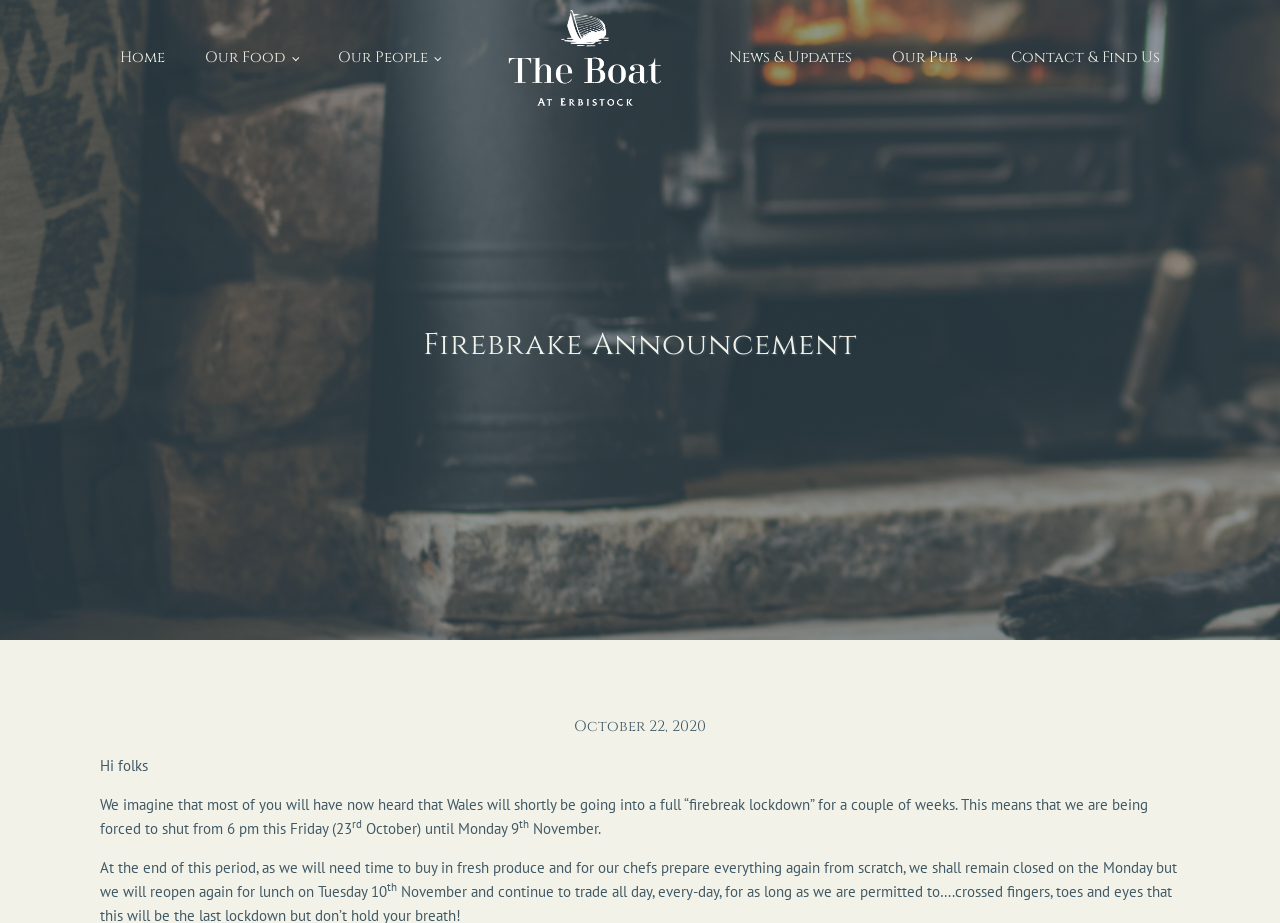Given the description of the UI element: "Contact & Find Us", predict the bounding box coordinates in the form of [left, top, right, bottom], with each value being a float between 0 and 1.

[0.774, 0.028, 0.922, 0.098]